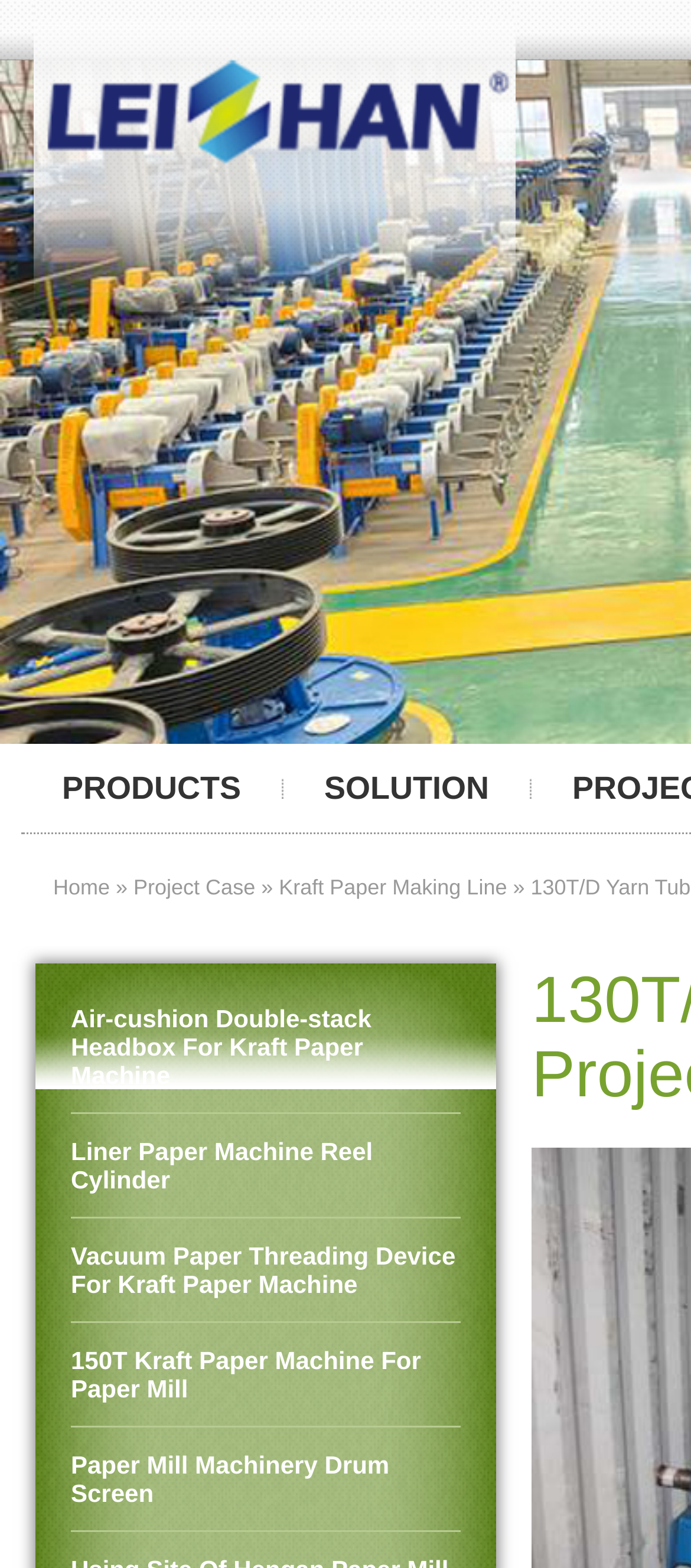Please find and report the bounding box coordinates of the element to click in order to perform the following action: "view project case". The coordinates should be expressed as four float numbers between 0 and 1, in the format [left, top, right, bottom].

[0.193, 0.558, 0.369, 0.574]